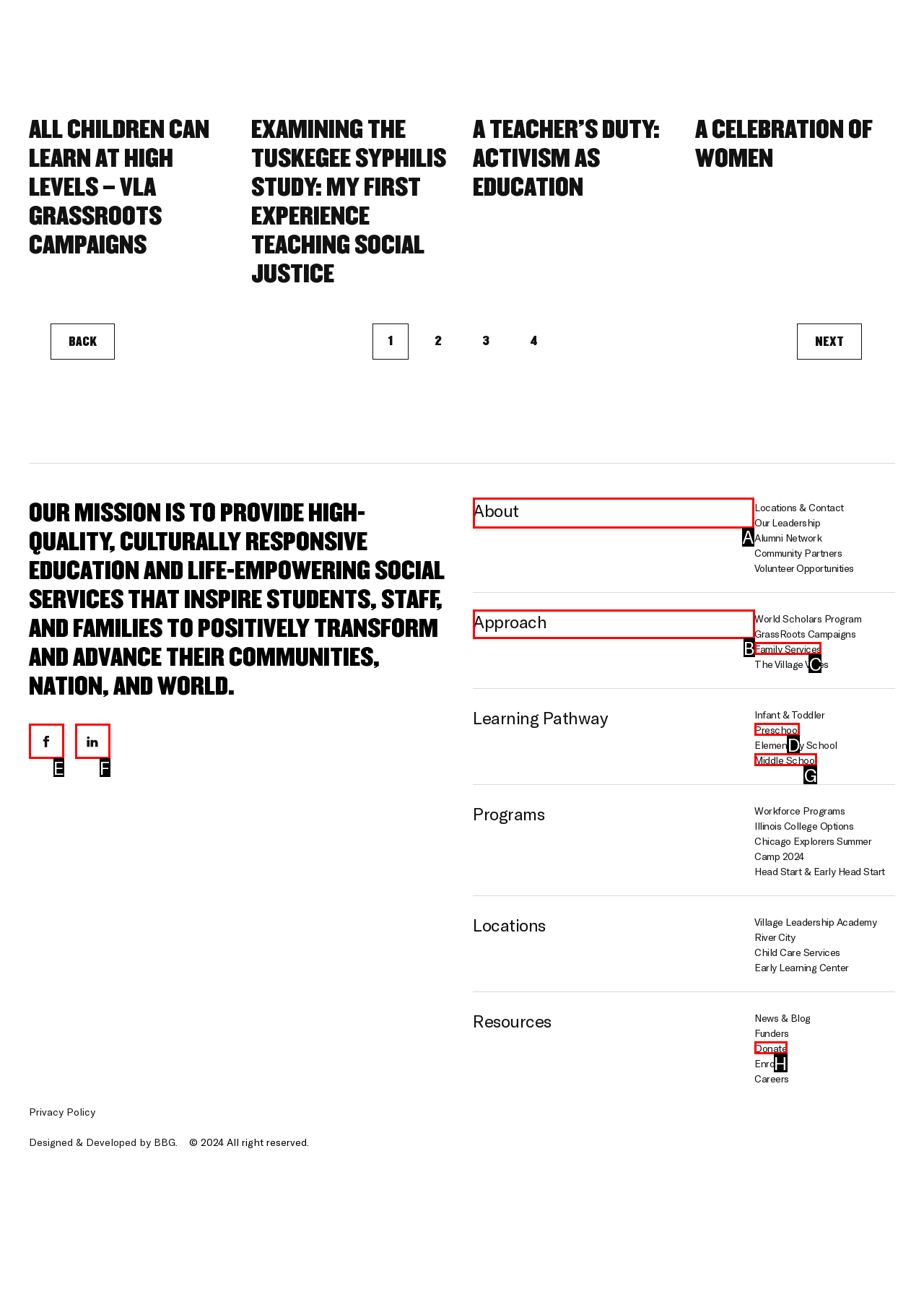Indicate which lettered UI element to click to fulfill the following task: Click on the 'About' link
Provide the letter of the correct option.

A